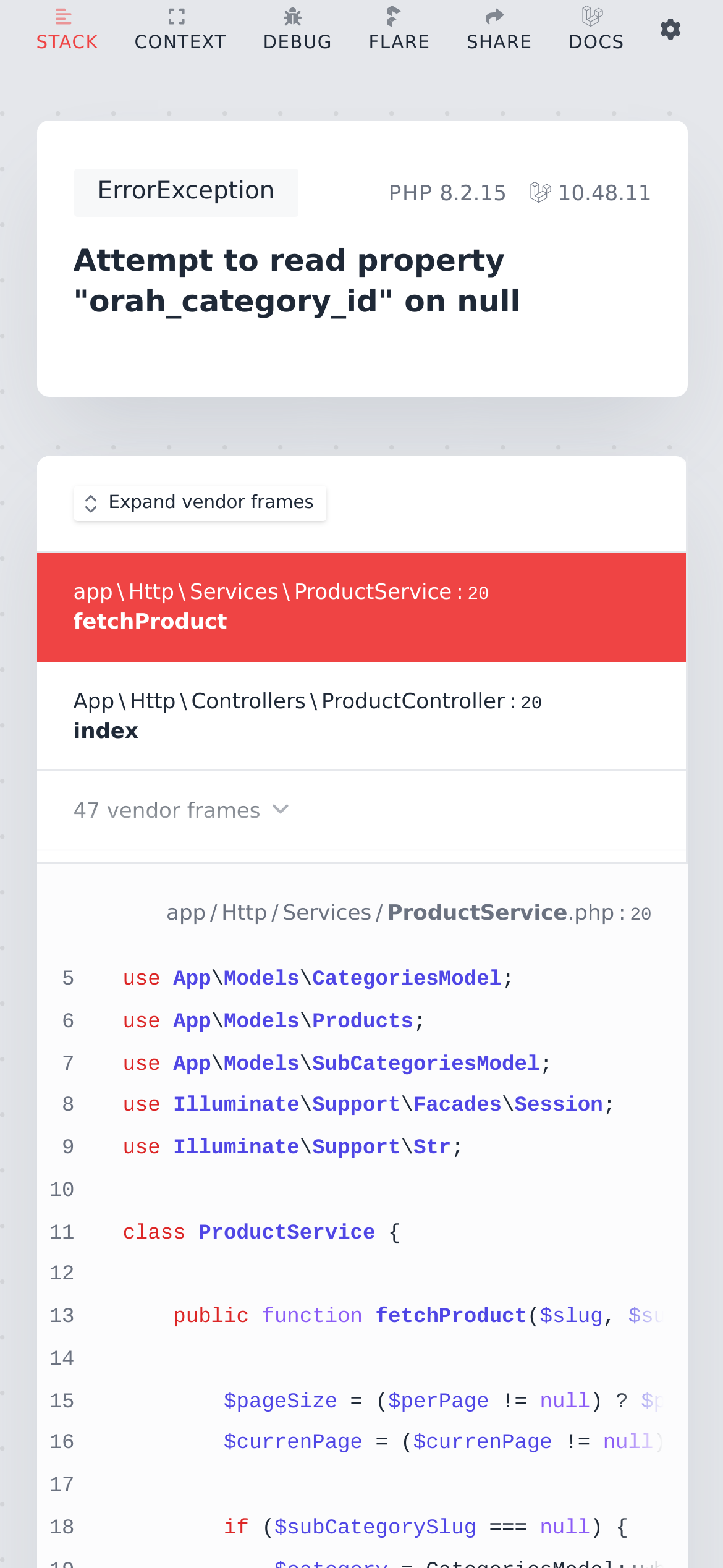Locate the bounding box of the user interface element based on this description: "Expand vendor frames".

[0.1, 0.31, 0.449, 0.333]